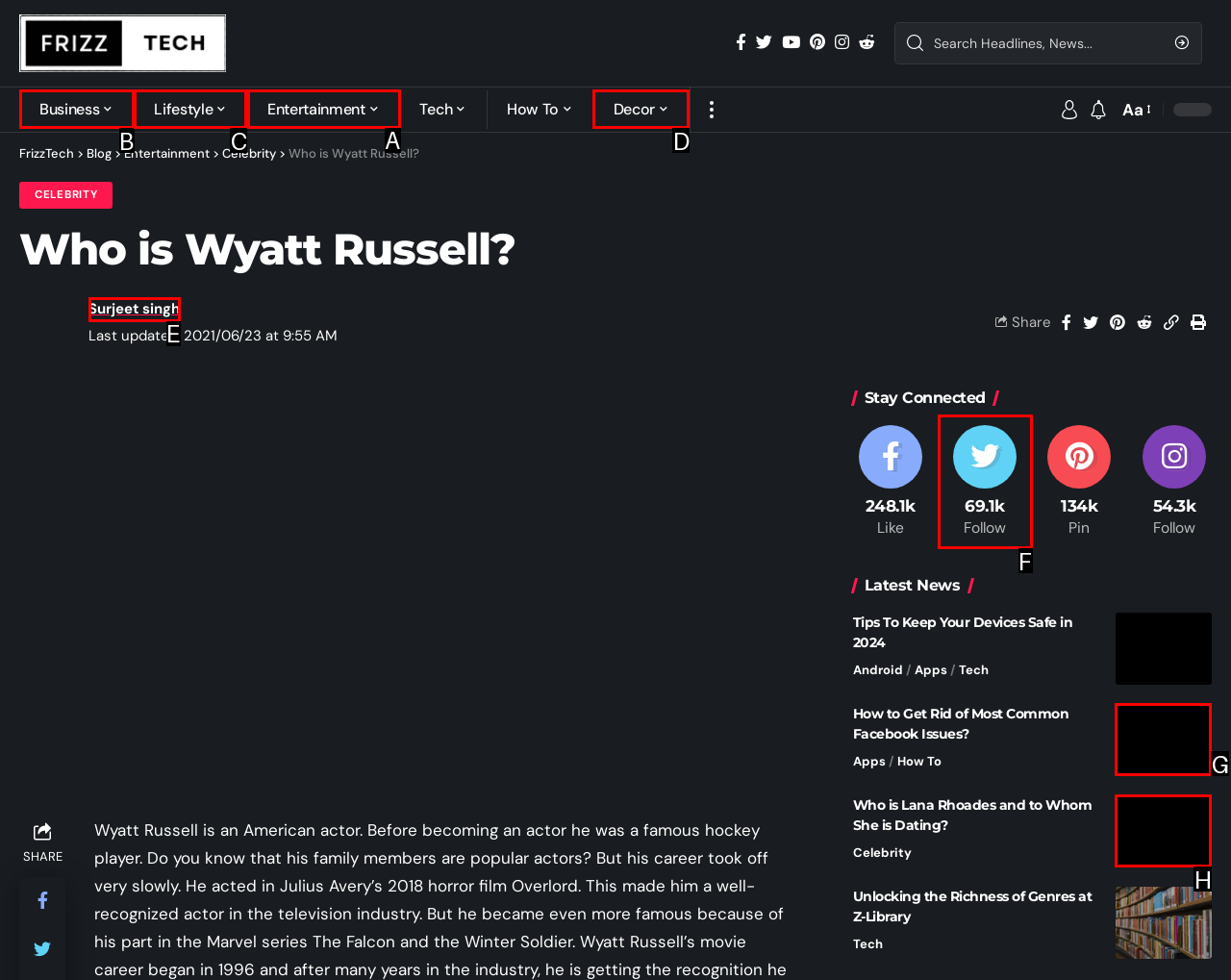Choose the letter that corresponds to the correct button to accomplish the task: Click on the Entertainment link
Reply with the letter of the correct selection only.

A